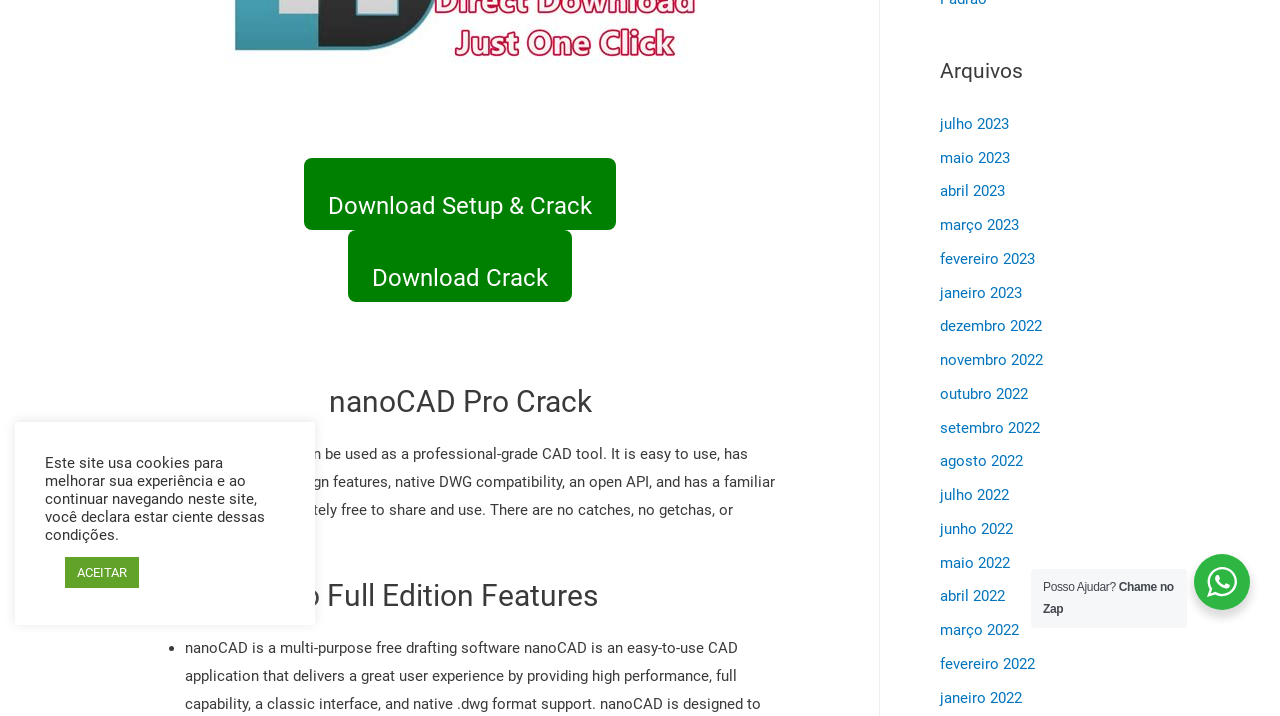Given the description "ACEITAR", determine the bounding box of the corresponding UI element.

[0.051, 0.778, 0.109, 0.821]